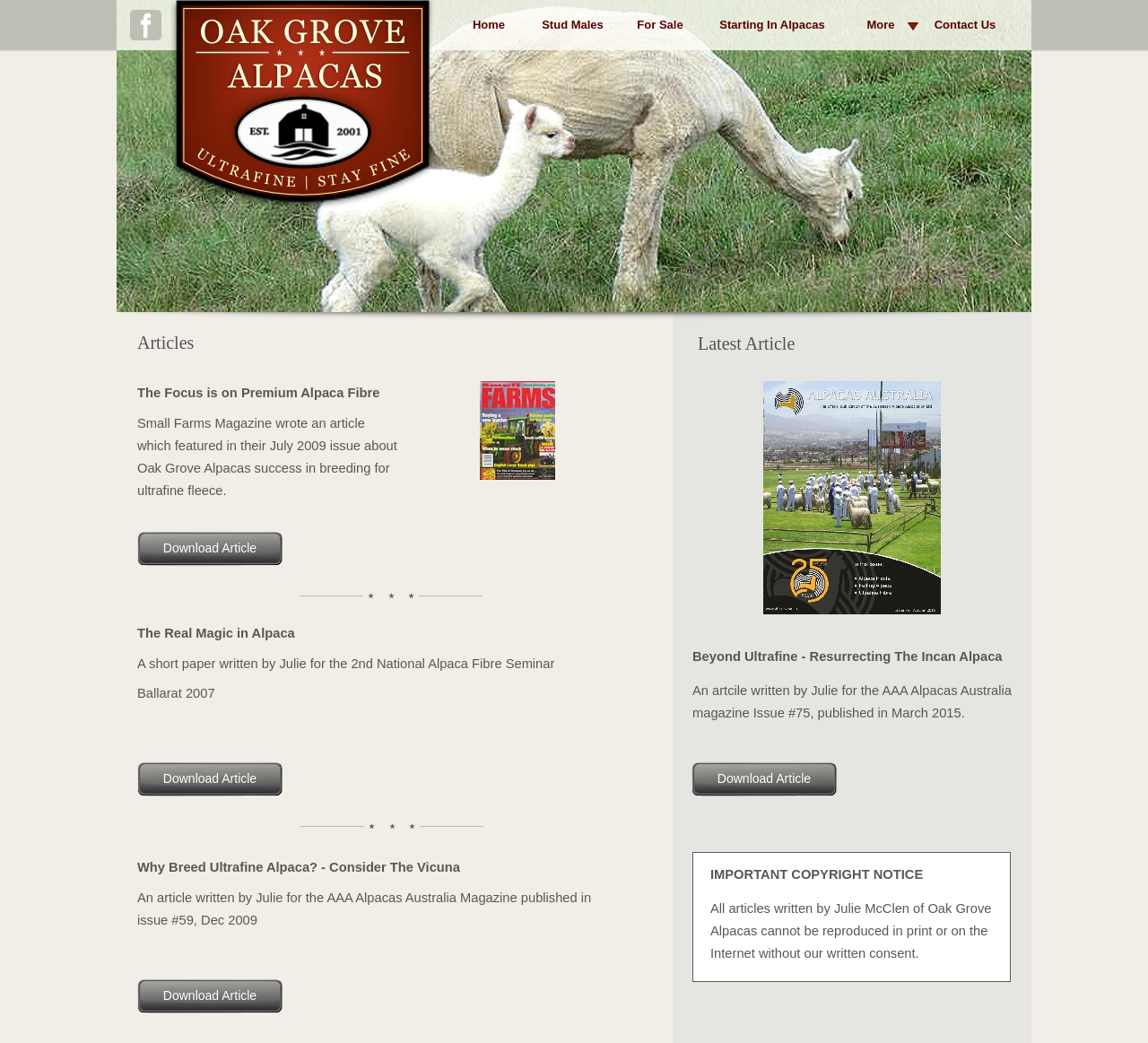Please determine the bounding box coordinates for the element that should be clicked to follow these instructions: "Subscribe via e-mail".

None